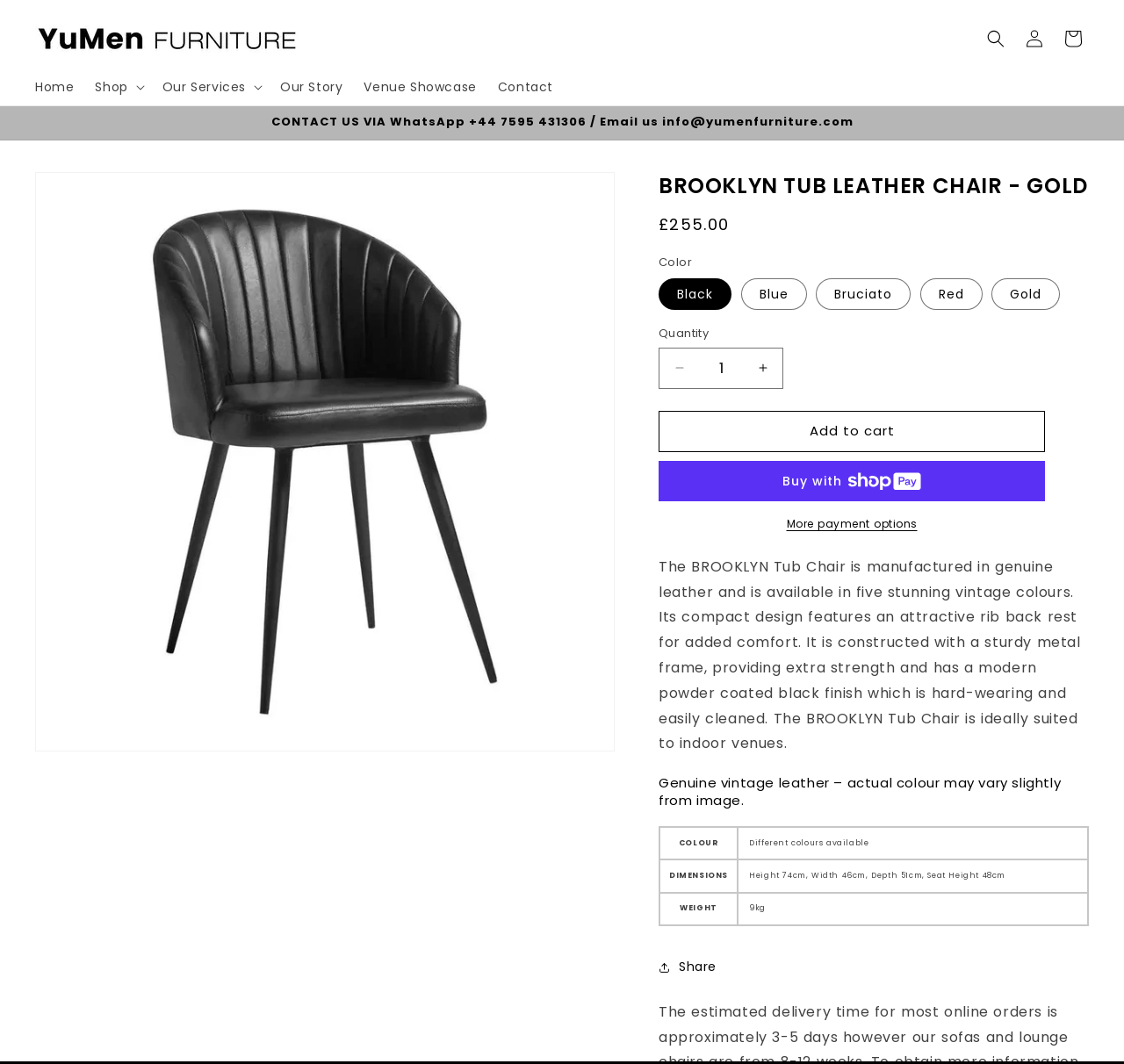Using the information shown in the image, answer the question with as much detail as possible: What is the material of the BROOKLYN Tub Chair?

I found this answer by looking at the product description, which states 'The BROOKLYN Tub Chair is manufactured in genuine leather...'.